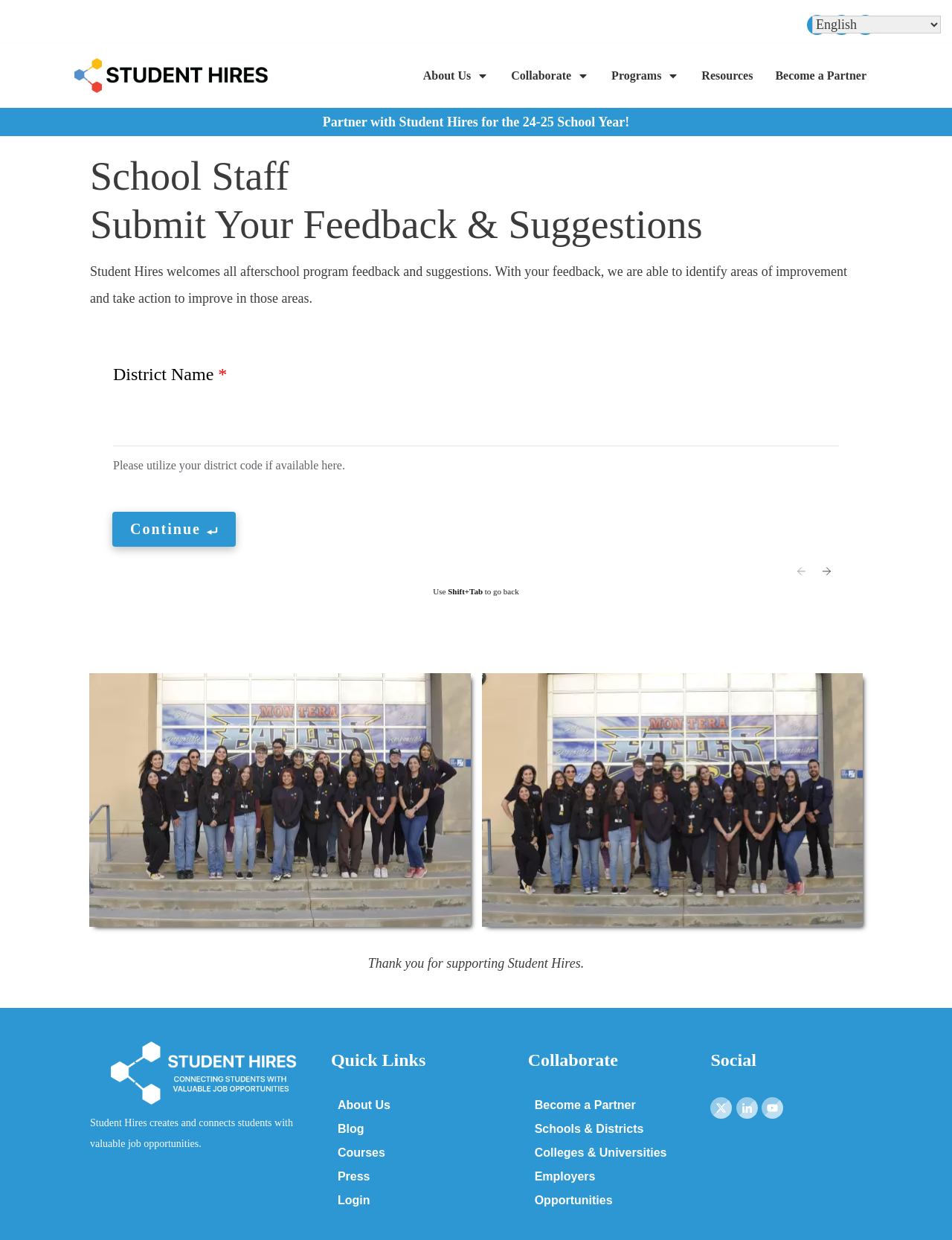Please locate the bounding box coordinates of the element's region that needs to be clicked to follow the instruction: "Select a language". The bounding box coordinates should be provided as four float numbers between 0 and 1, i.e., [left, top, right, bottom].

[0.853, 0.013, 0.988, 0.027]